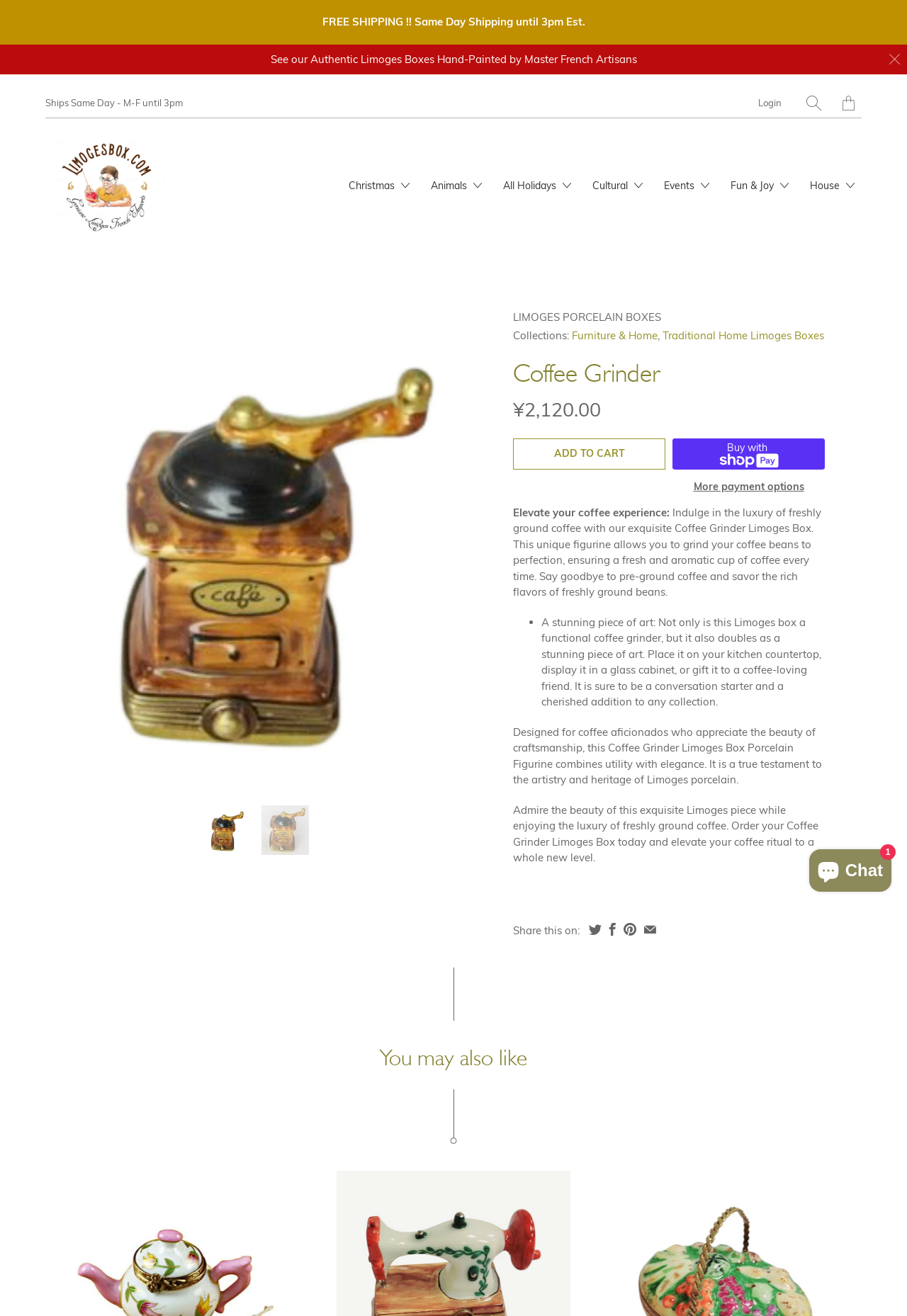Please determine the bounding box coordinates of the section I need to click to accomplish this instruction: "Click on 'Collection-Agencies'".

None